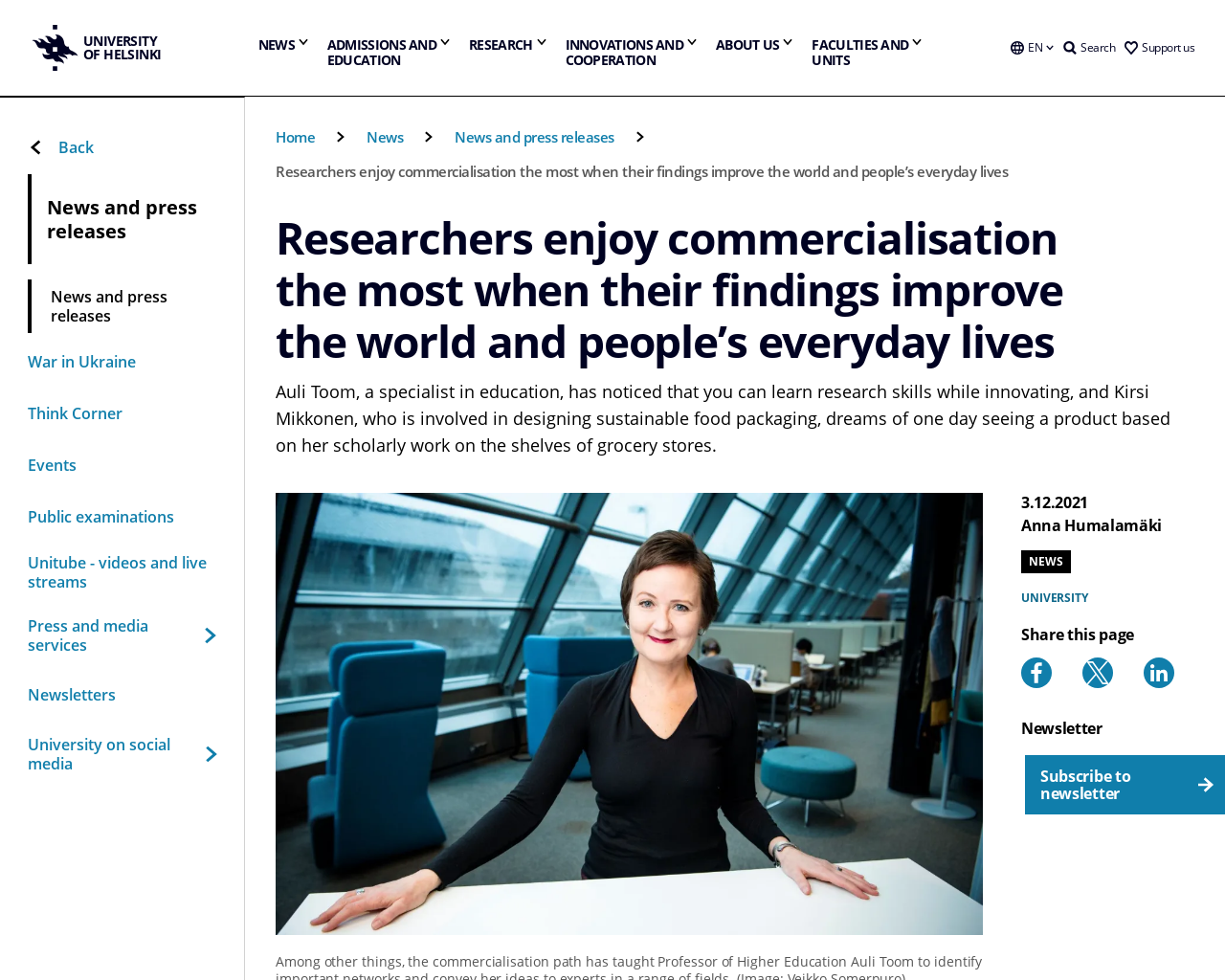Generate a comprehensive description of the contents of the webpage.

This webpage is about researchers at the University of Helsinki, specifically highlighting their experiences with commercializing their findings to improve the world and people's everyday lives. 

At the top of the page, there is a navigation menu with several buttons, including "NEWS", "ADMISSIONS AND EDUCATION", "RESEARCH", "INNOVATIONS AND COOPERATION", "ABOUT US", and "FACULTIES AND UNITS". These buttons are aligned horizontally across the top of the page. 

Below the navigation menu, there is a breadcrumb navigation section, which shows the current page's location within the website's hierarchy. This section includes links to "Home", "News", "News and press releases", and the current page's title.

The main content of the page is a news article, which features a heading that matches the page's title. The article begins with a brief introduction, which mentions Auli Toom, a specialist in education, and Kirsi Mikkonen, who designs sustainable food packaging. 

To the right of the introduction, there is an image of Auli Toom. Below the image, there is a timestamp indicating the article's publication date, as well as the author's name, Anna Humalamäki. 

The article is categorized under "NEWS" and has options to share it on various social media platforms, including Facebook, X, and LinkedIn. There is also a link to the university's newsletter.

On the left side of the page, there is a section with several links to other news articles and topics, including "War in Ukraine", "Think Corner", "Events", and more.